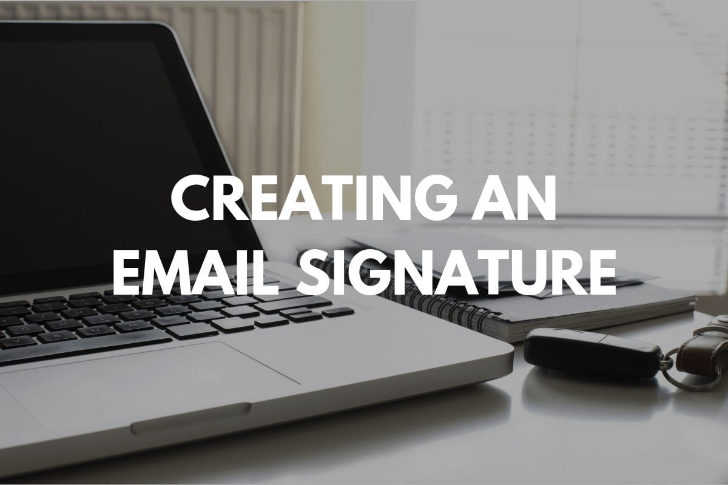Craft a thorough explanation of what is depicted in the image.

The image features a well-organized workspace, showcasing a laptop with an open keyboard, a notepad, and a keychain on a clean desk. The light streaming in from a nearby window casts a cozy ambiance, enhancing the productivity feel of the scene. Prominently displayed in bold text overlay is the phrase "CREATING AN EMAIL SIGNATURE," suggesting a focus on professional communication and branding. This image serves as an inviting introduction to guidelines or tips for designing effective email signatures, essential for job seekers and professionals aiming to establish a strong online presence.